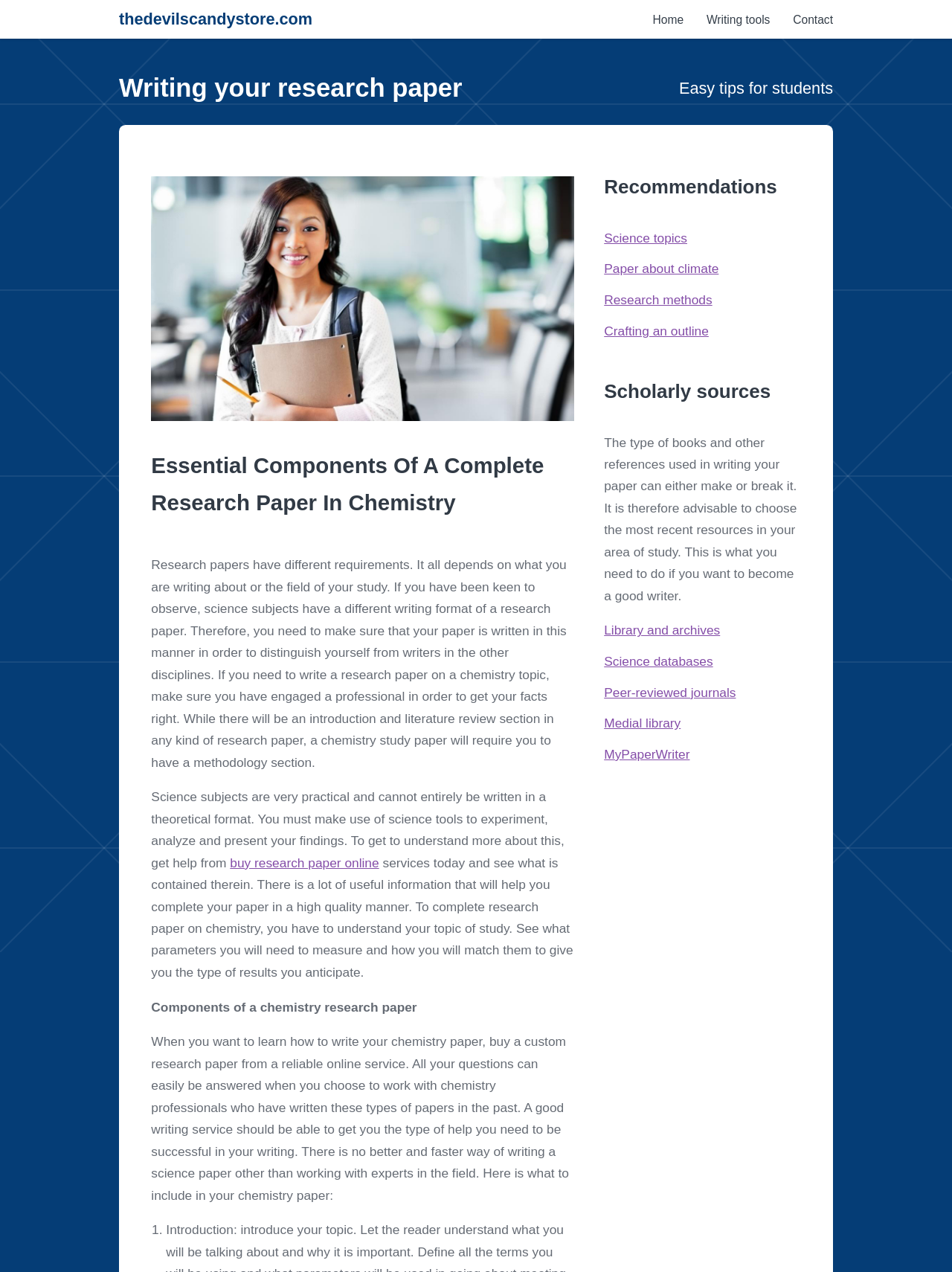Given the content of the image, can you provide a detailed answer to the question?
What is the benefit of working with chemistry professionals when writing a research paper?

According to the webpage, working with chemistry professionals who have written these types of papers in the past can provide the type of help needed to be successful in writing a research paper, and can answer all questions easily.